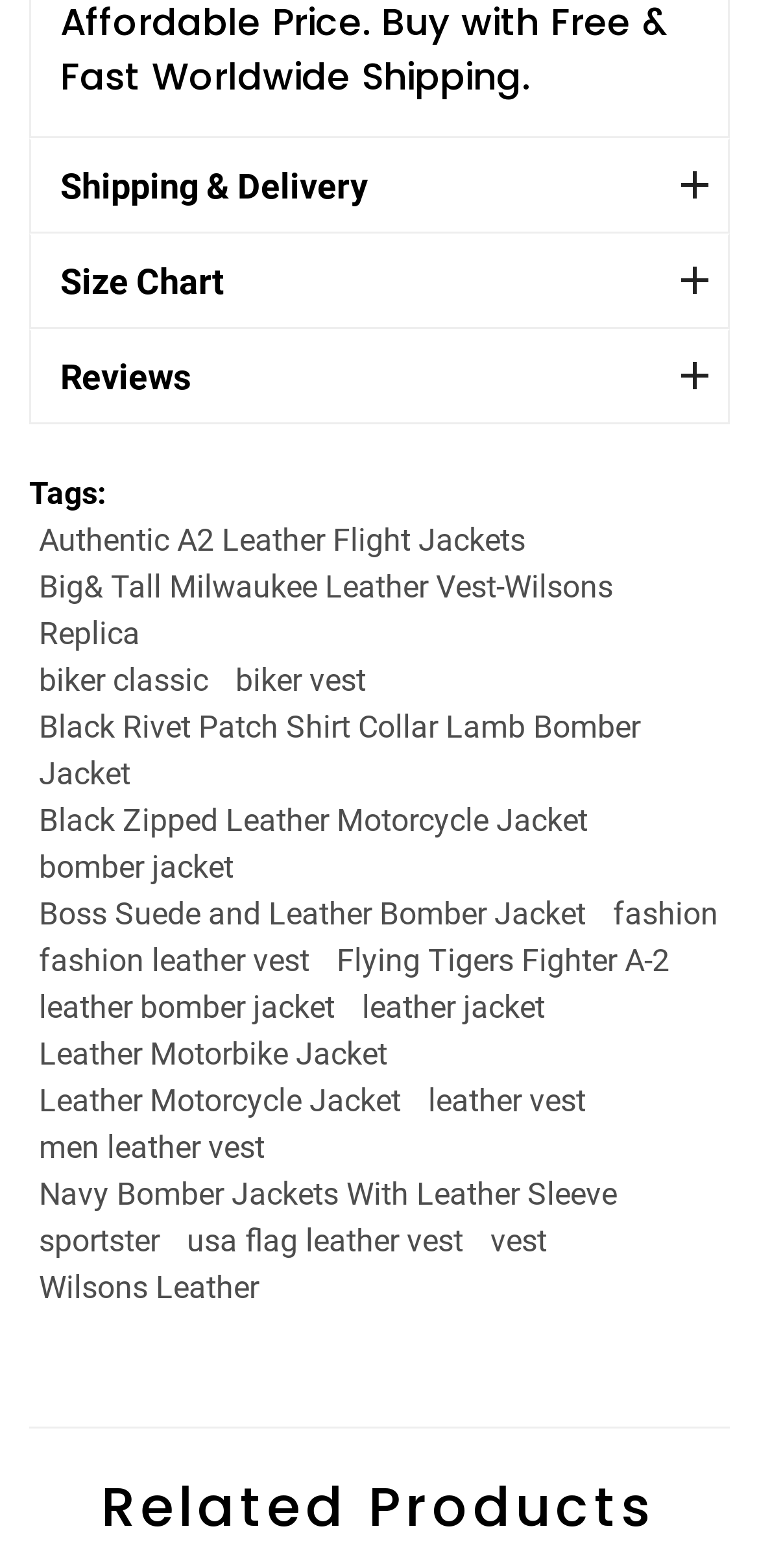Look at the image and write a detailed answer to the question: 
What is the first product link under 'Related Products'?

I looked at the links under the 'Related Products' heading and found the first link, which is 'Authentic A2 Leather Flight Jackets'.